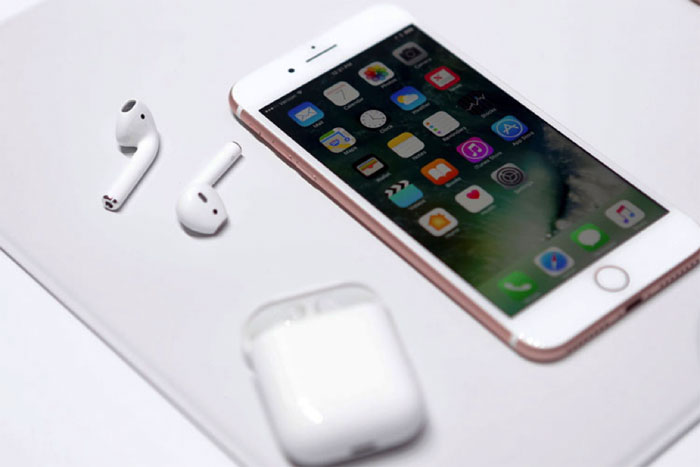What is showcased on the smartphone's screen?
Please provide a comprehensive answer based on the contents of the image.

The smartphone's screen showcases an array of colorful app icons, indicating its usage for various functions such as communication, entertainment, and organization.